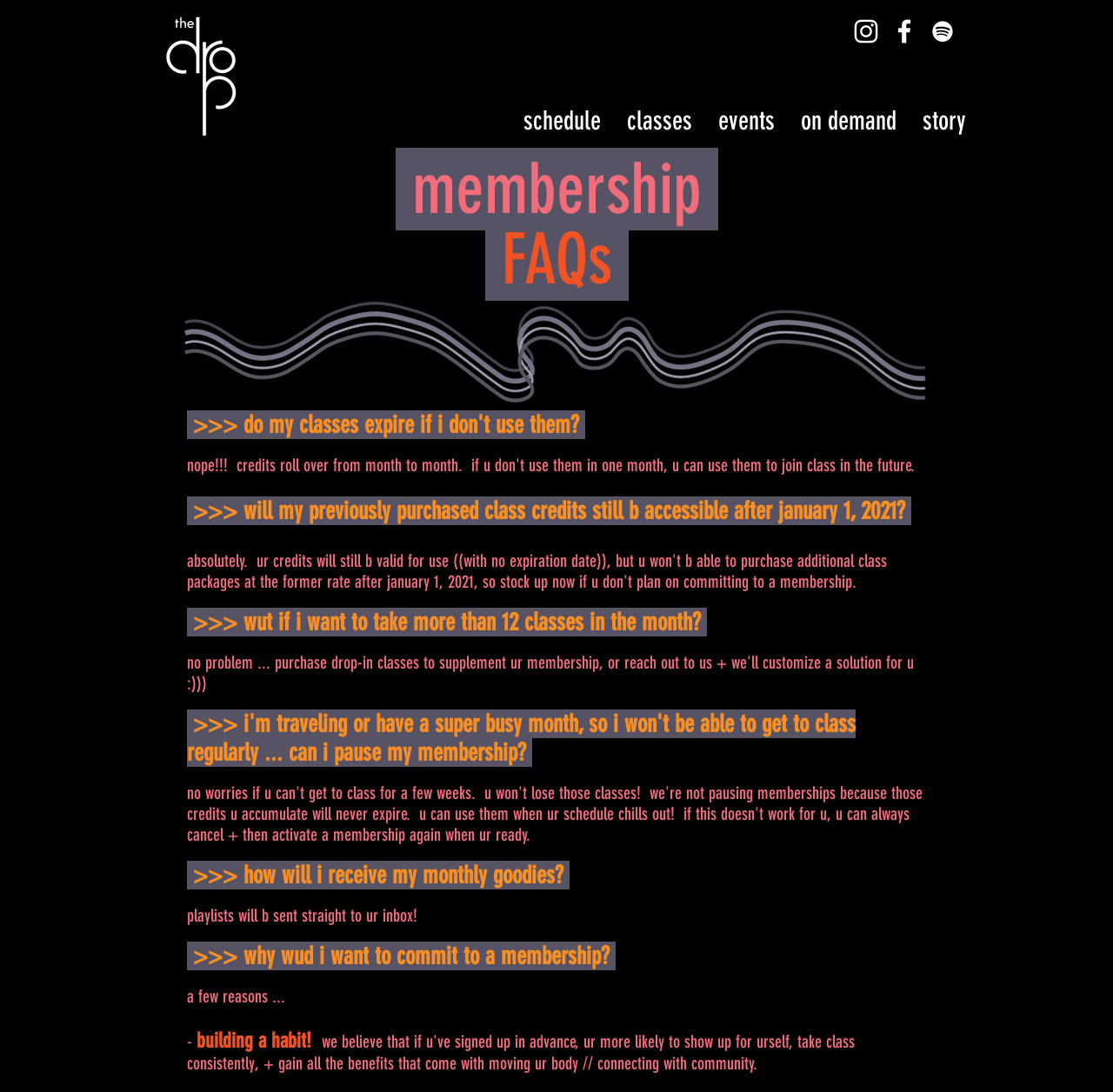Identify the bounding box coordinates of the region that needs to be clicked to carry out this instruction: "View the membership FAQs". Provide these coordinates as four float numbers ranging from 0 to 1, i.e., [left, top, right, bottom].

[0.192, 0.187, 0.808, 0.28]